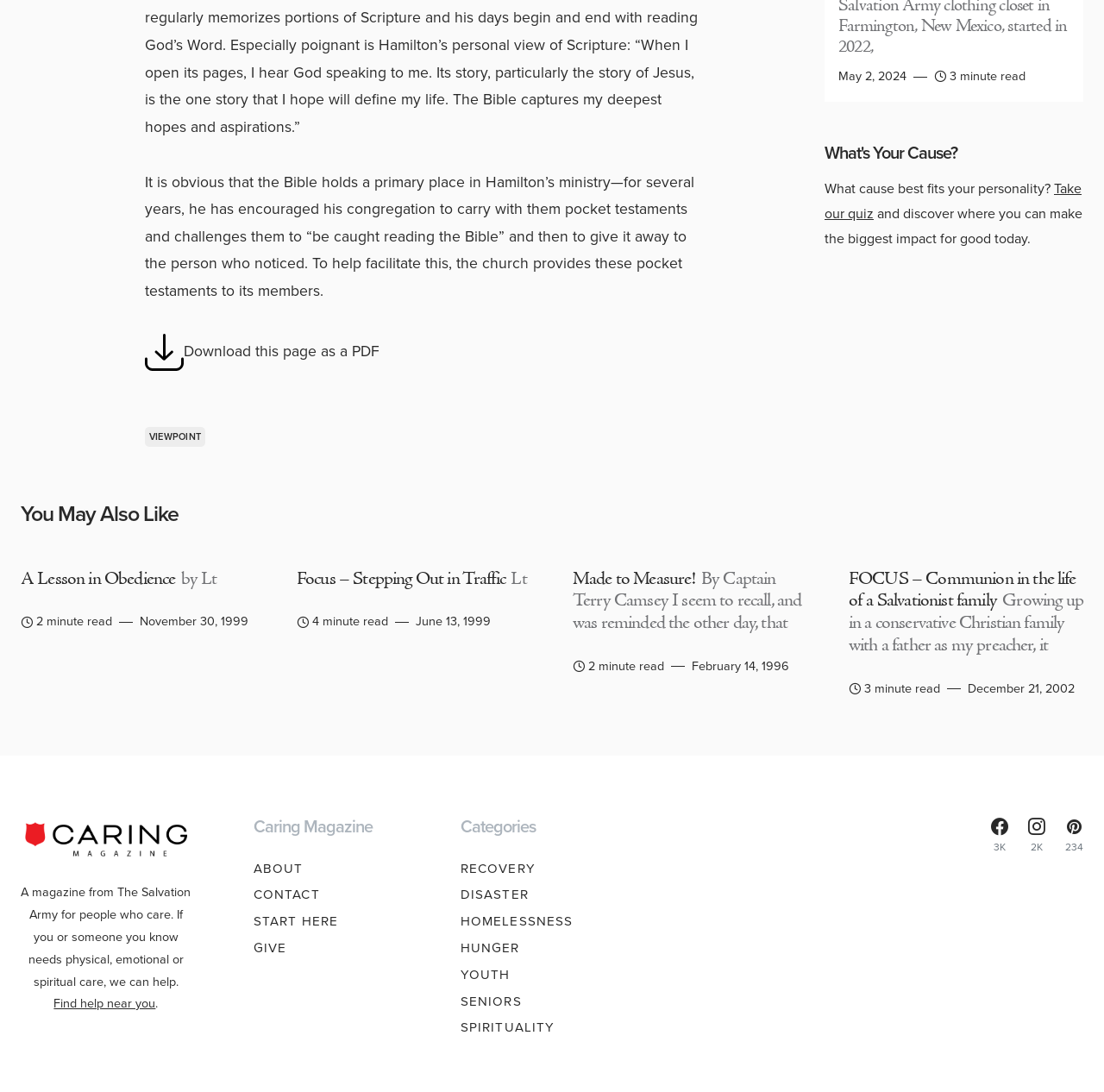Determine the bounding box for the described UI element: "Start Here".

[0.229, 0.835, 0.379, 0.853]